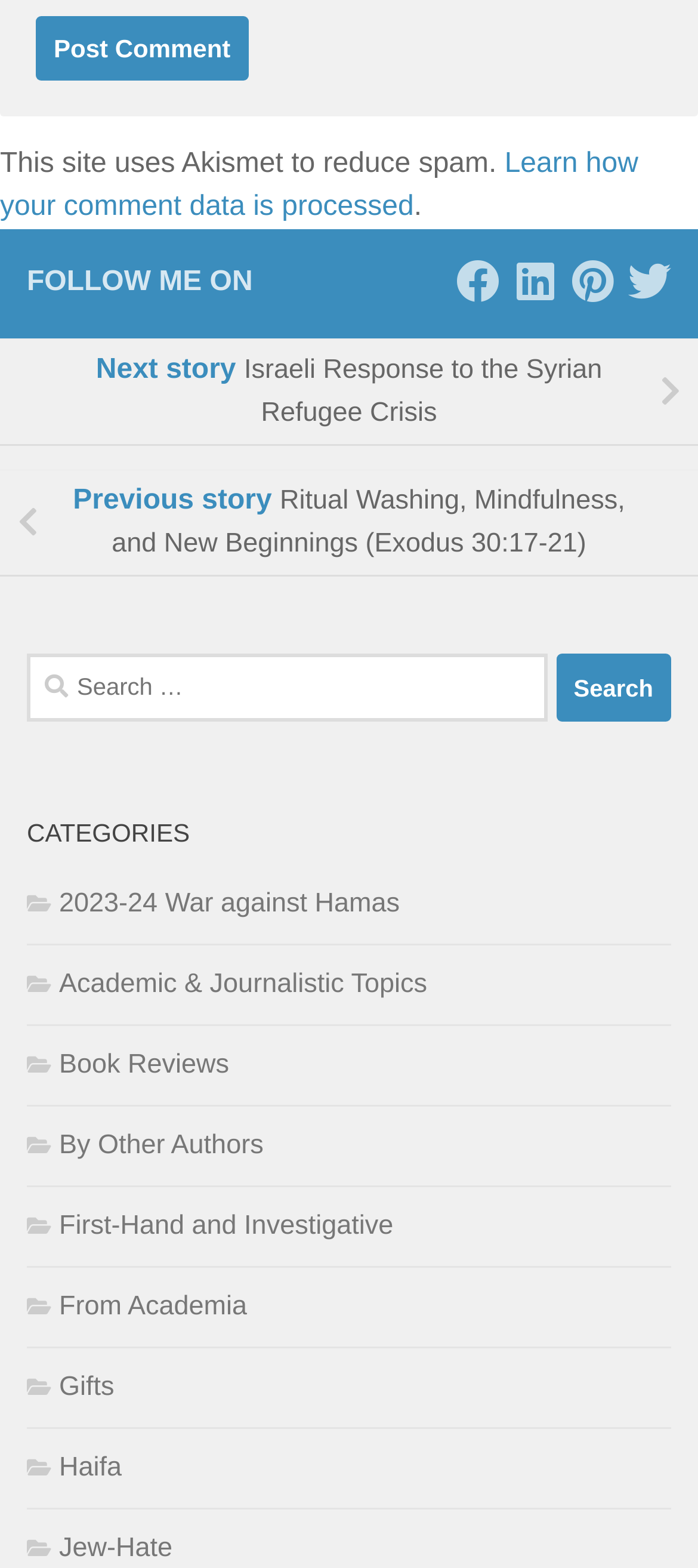Identify the bounding box coordinates for the region of the element that should be clicked to carry out the instruction: "Post a comment". The bounding box coordinates should be four float numbers between 0 and 1, i.e., [left, top, right, bottom].

[0.051, 0.011, 0.356, 0.052]